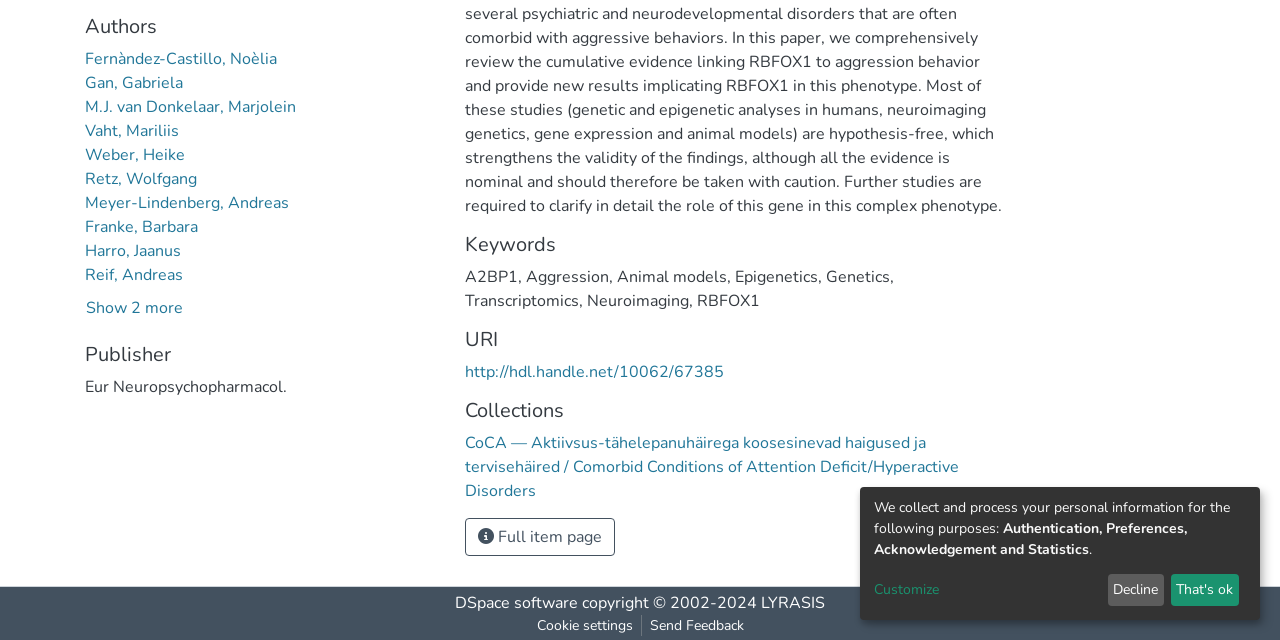Based on the element description, predict the bounding box coordinates (top-left x, top-left y, bottom-right x, bottom-right y) for the UI element in the screenshot: Customize

[0.683, 0.905, 0.86, 0.938]